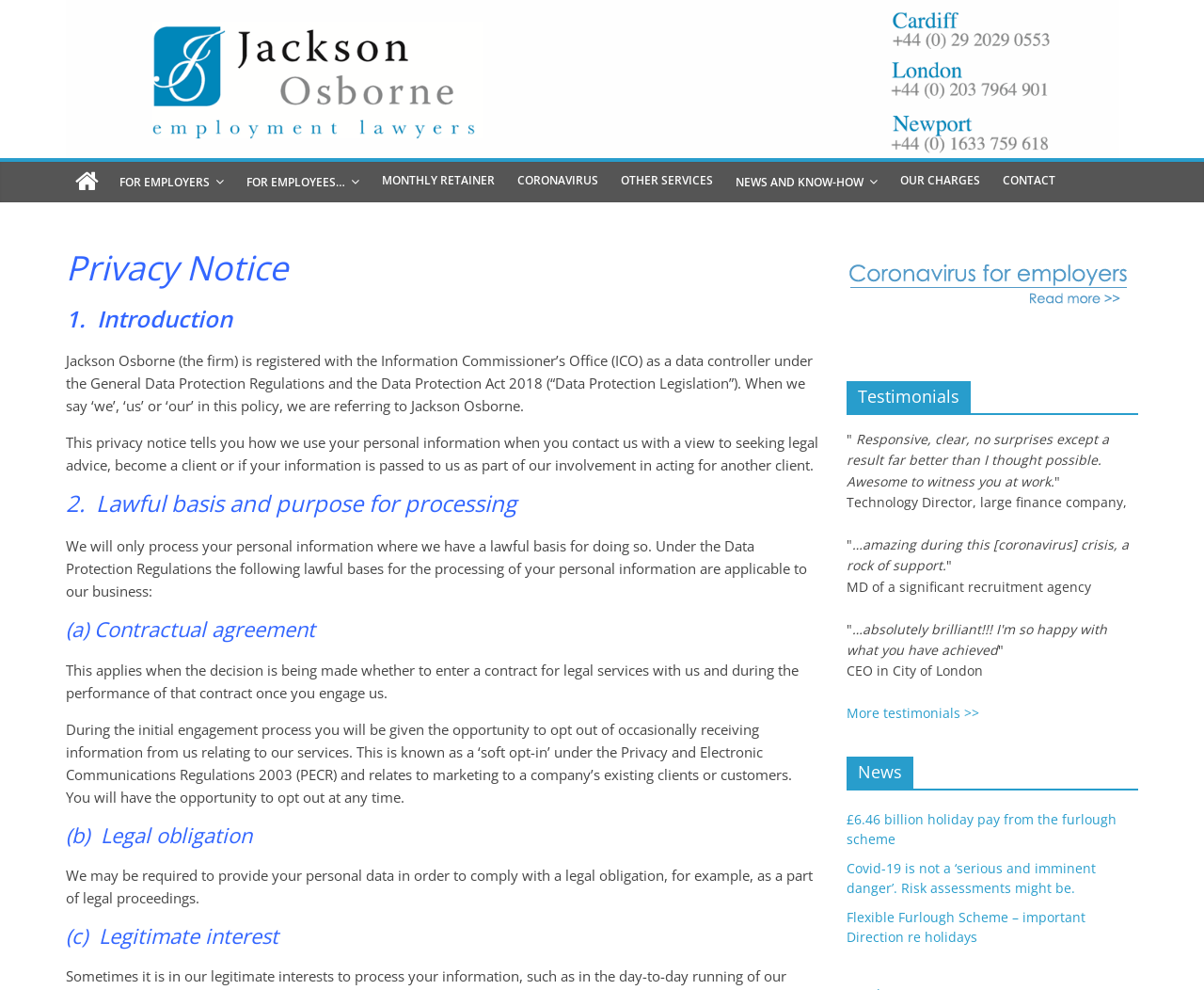Please analyze the image and give a detailed answer to the question:
What is the purpose of the privacy notice?

The purpose of the privacy notice can be determined by reading the StaticText 'This privacy notice tells you how we use your personal information when you contact us with a view to seeking legal advice, become a client or if your information is passed to us as part of our involvement in acting for another client.' with the bounding box coordinates [0.055, 0.438, 0.68, 0.479]. This text explains the purpose of the privacy notice, which is to inform users how their personal information is used.